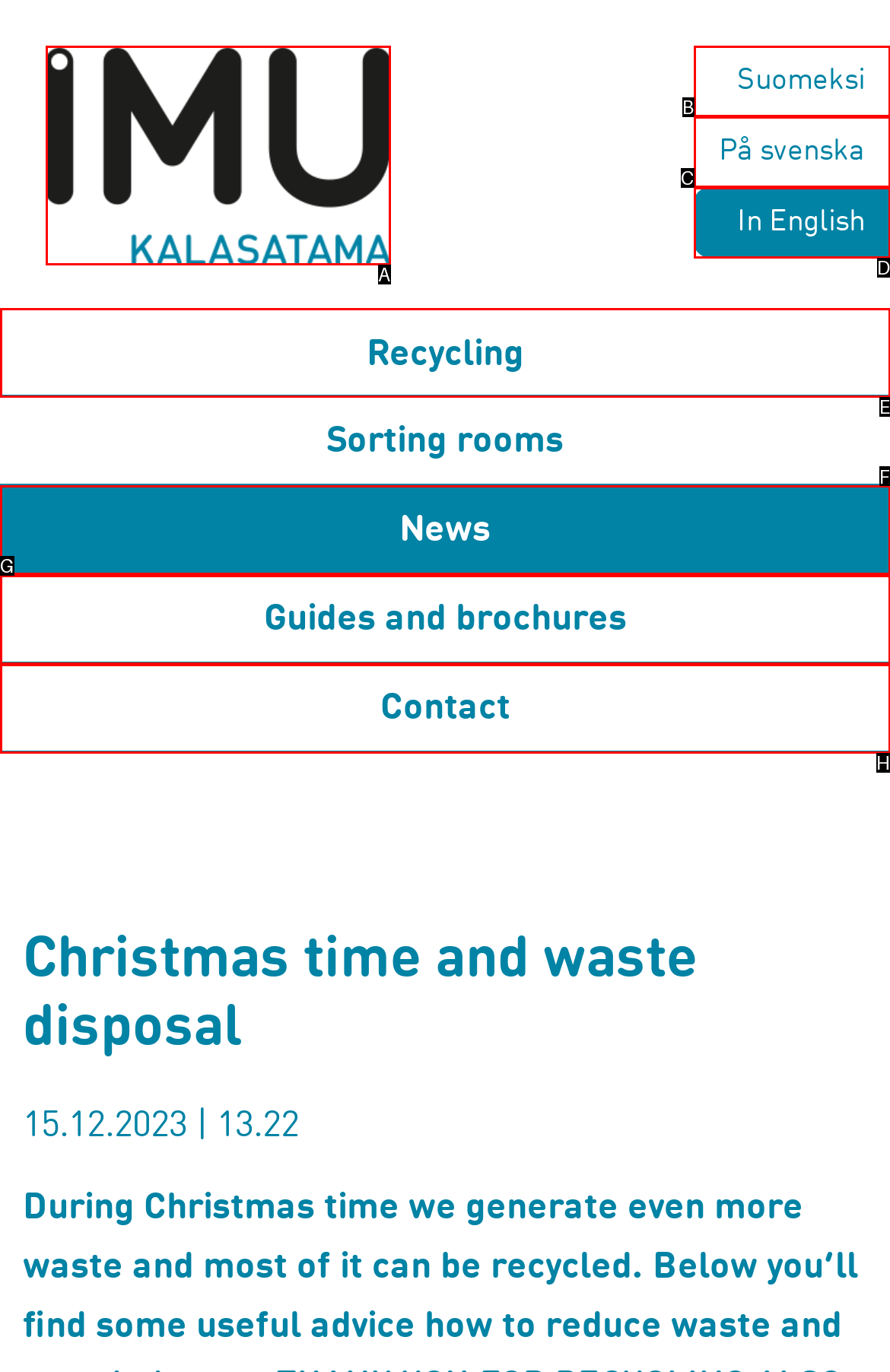Determine which option should be clicked to carry out this task: Read news
State the letter of the correct choice from the provided options.

F